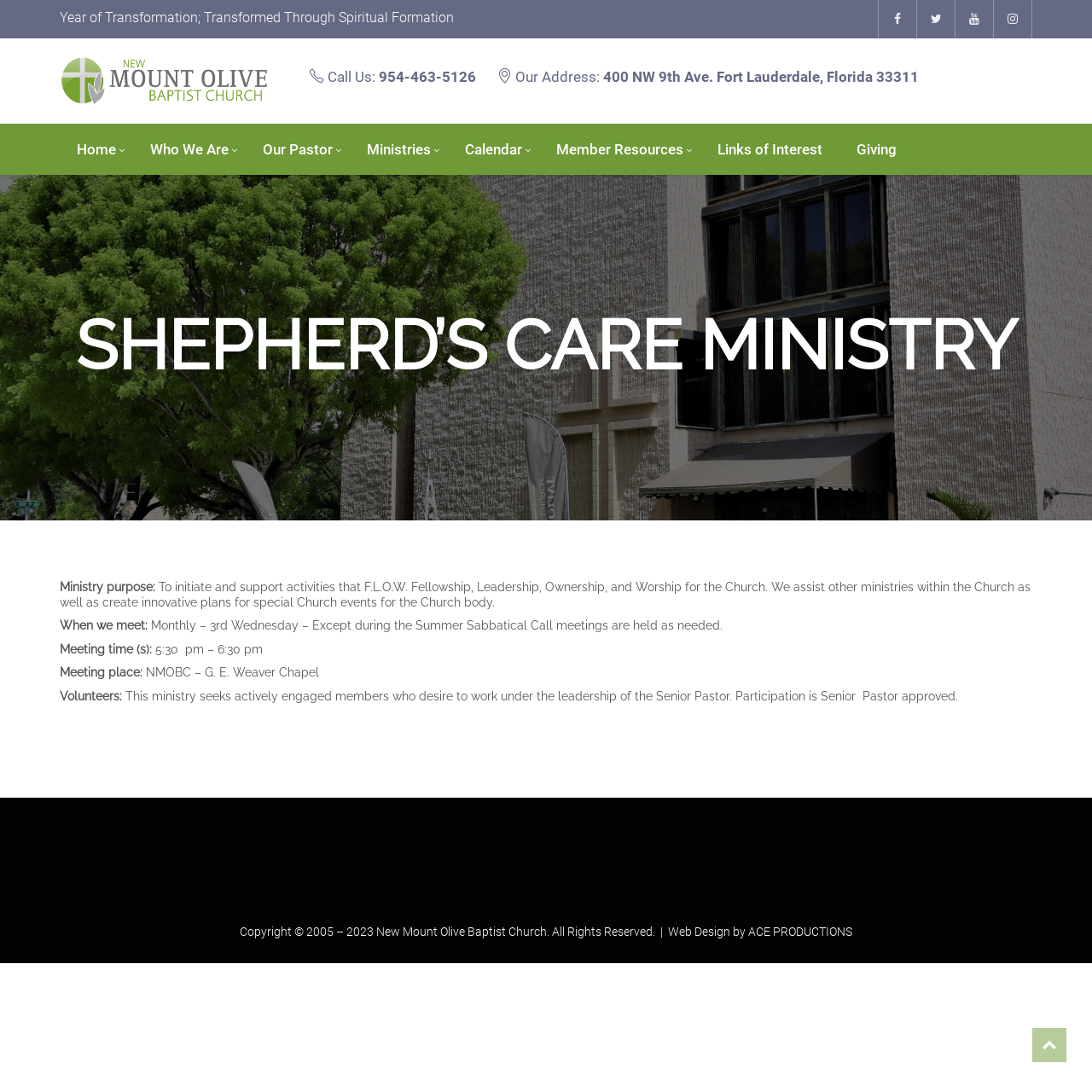Please identify the coordinates of the bounding box for the clickable region that will accomplish this instruction: "View the 'Ministries' page".

[0.32, 0.114, 0.41, 0.16]